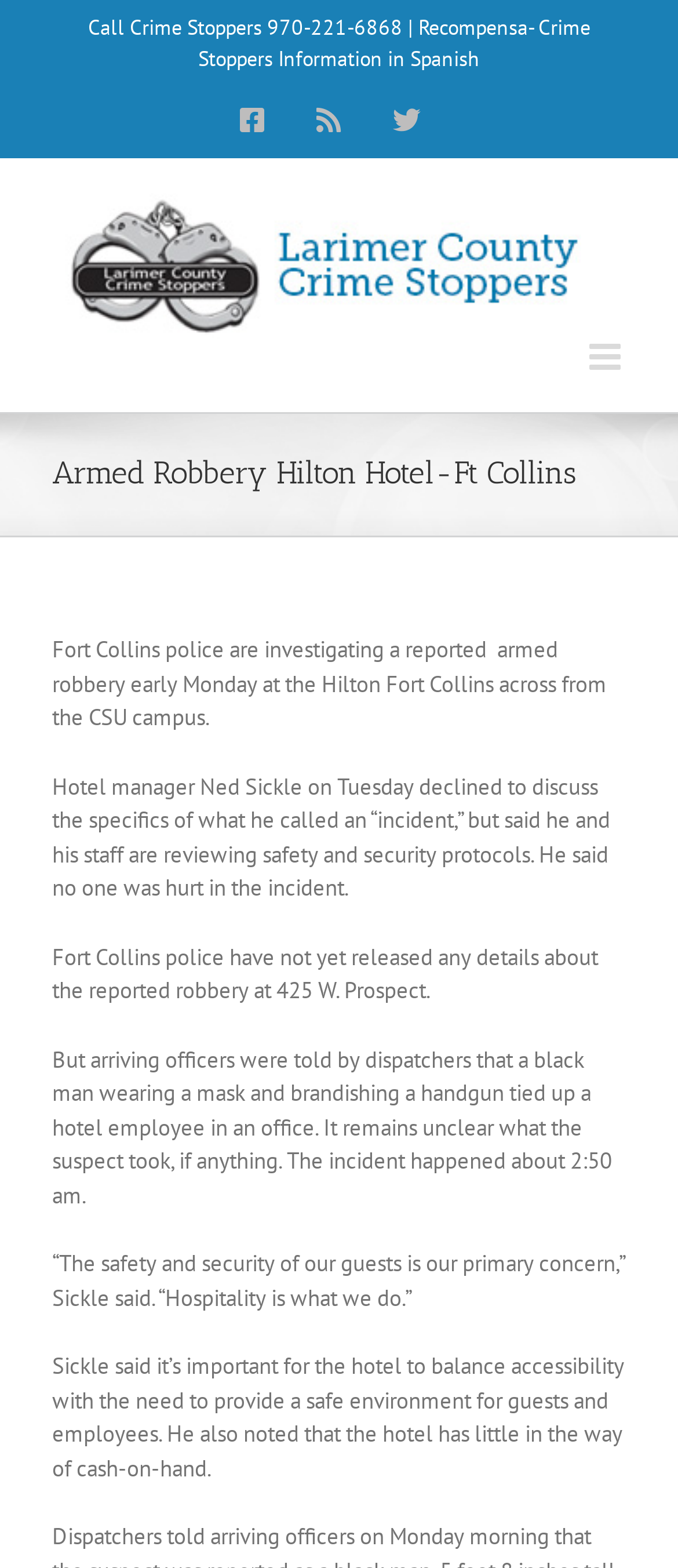Describe the webpage meticulously, covering all significant aspects.

The webpage is about a reported armed robbery at the Hilton Fort Collins hotel across from the CSU campus. At the top left of the page, there is a logo of Larimer County Crime Stoppers, accompanied by a link to the logo. Below the logo, there is a heading that reads "Armed Robbery Hilton Hotel-Ft Collins". 

To the right of the logo, there are three social media links: Facebook, Rss, and Twitter. Above these links, there is a static text that reads "Call Crime Stoppers" with a phone number "970-221-6868" next to it. There is also a text that reads "Recompensa- Crime Stoppers Information in Spanish" on the same line.

Below the heading, there are four paragraphs of text that describe the incident. The first paragraph explains that Fort Collins police are investigating the reported armed robbery. The second paragraph quotes the hotel manager, Ned Sickle, who declined to discuss the specifics of the incident but mentioned that the hotel is reviewing safety and security protocols. The third paragraph states that the police have not yet released any details about the reported robbery. The fourth paragraph provides more details about the incident, including the description of the suspect and the time it occurred.

At the bottom of the page, there is a quote from the hotel manager, emphasizing the importance of balancing accessibility with the need to provide a safe environment for guests and employees.